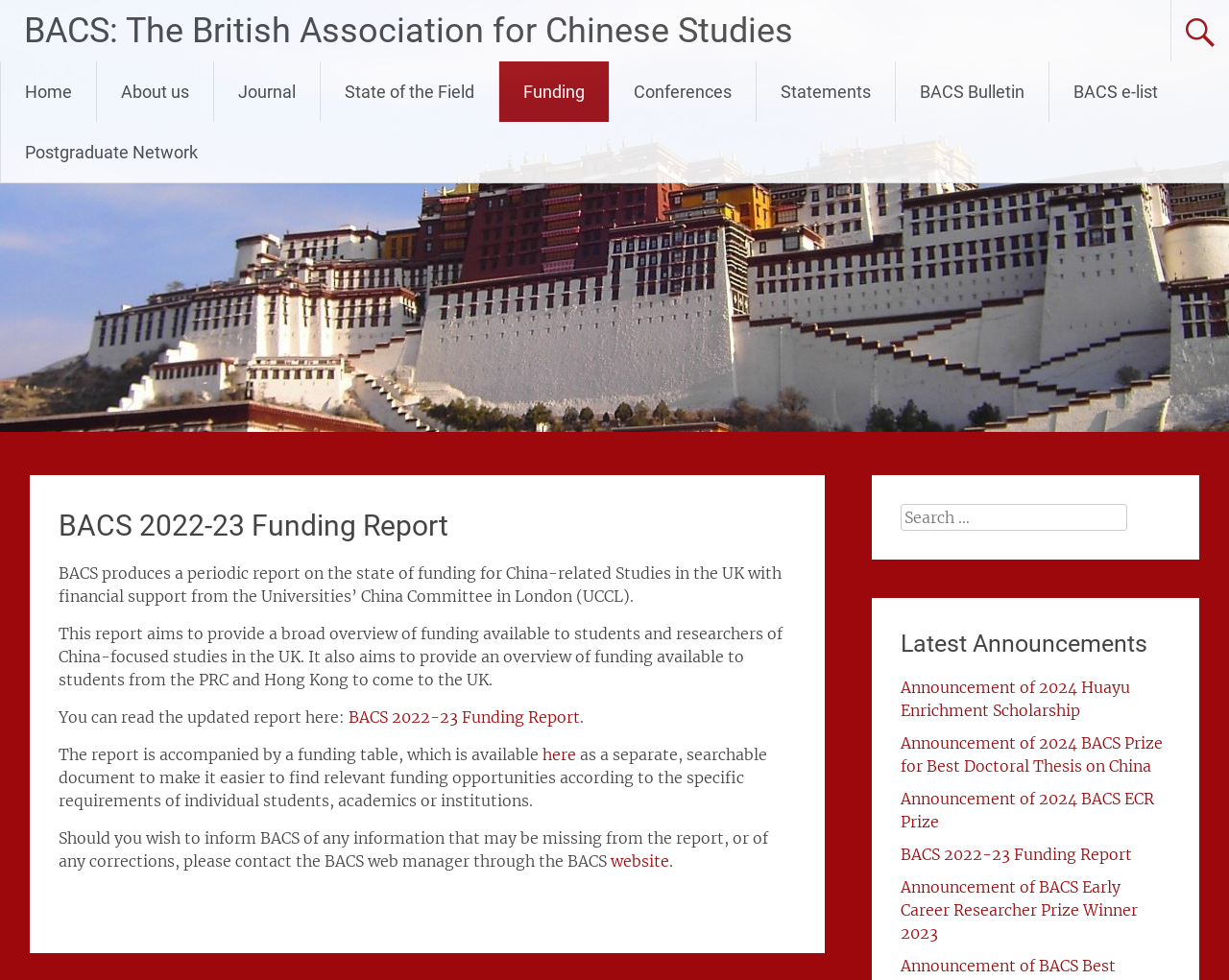What is the purpose of the funding report?
Look at the screenshot and give a one-word or phrase answer.

To provide an overview of funding